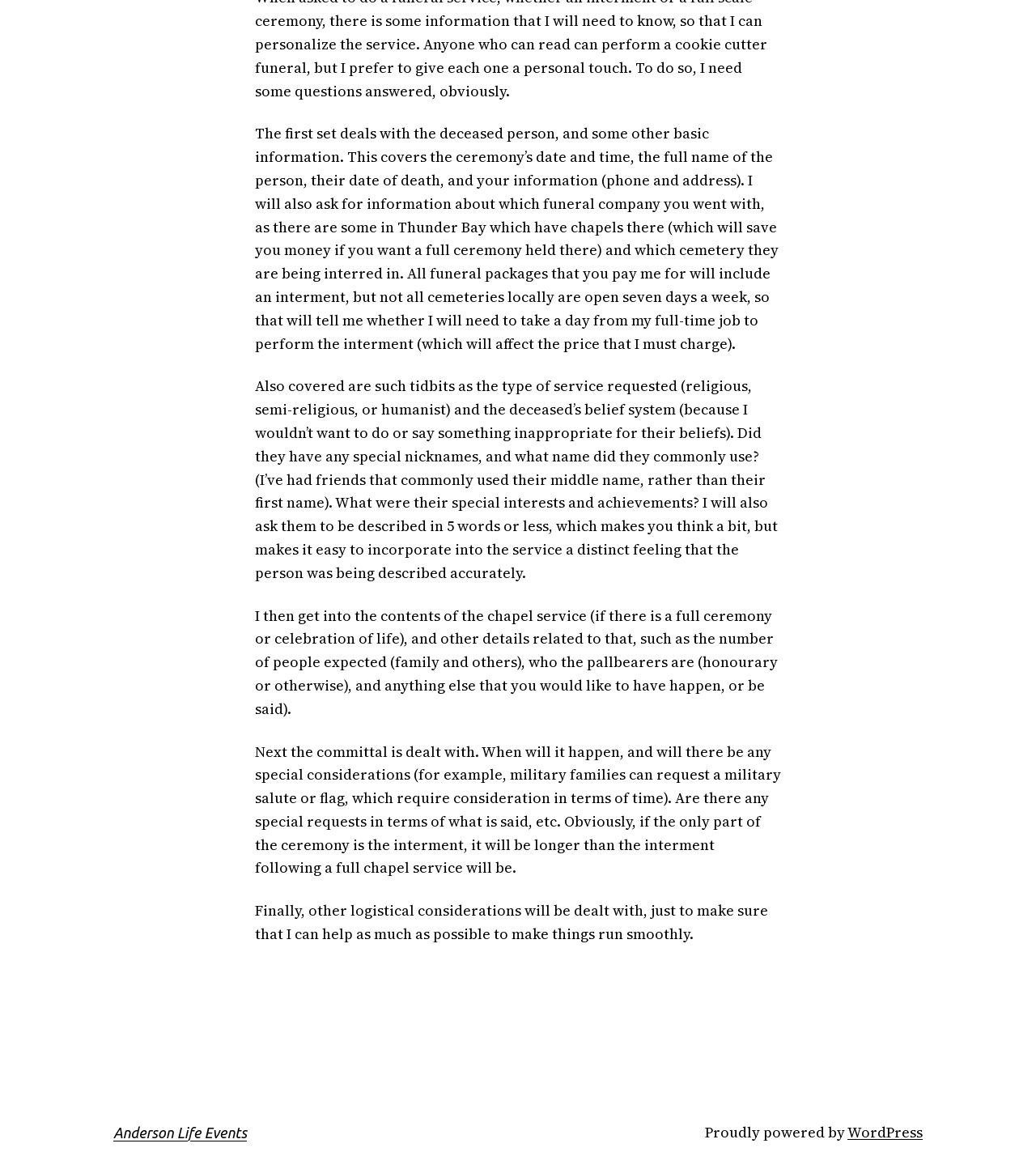Predict the bounding box for the UI component with the following description: "WordPress".

[0.818, 0.974, 0.891, 0.991]